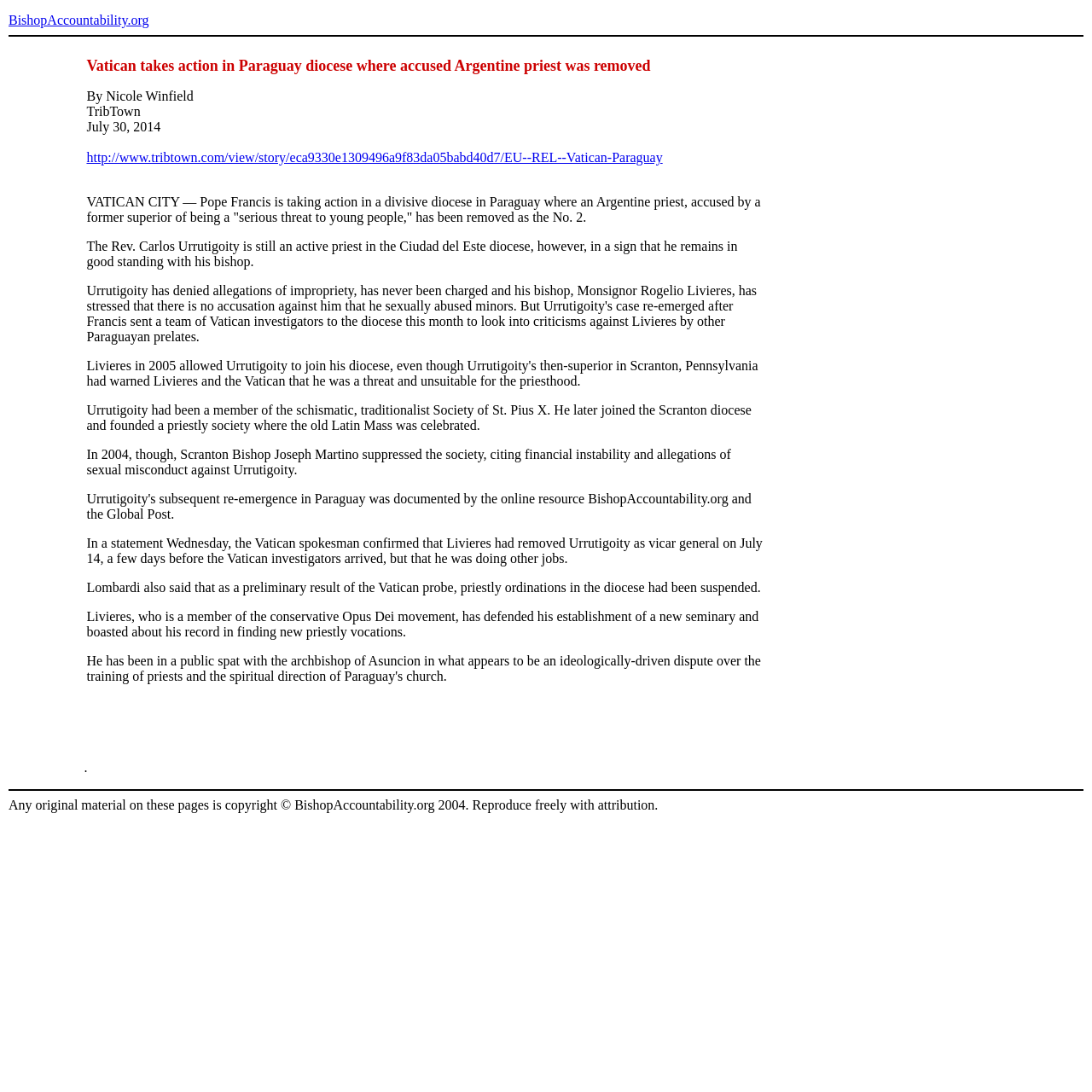Create a detailed description of the webpage's content and layout.

The webpage appears to be a news article about the Vatican taking action in a Paraguayan diocese where an Argentine priest, accused of being a threat to young people, was removed. The article is written by Nicole Winfield and published on TribTown on July 30, 2014.

At the top of the page, there is a link to BishopAccountability.org, a website that documents cases of clergy abuse. Below this, there is a table with three columns, each containing a section of the article. The left column is narrow and contains no content. The middle column is wider and contains the main article text, which describes the situation in the Paraguayan diocese and the actions taken by the Vatican. The text is divided into several paragraphs, each describing a different aspect of the story.

The article text is surrounded by a table with a white background, which takes up most of the page. The text is written in a clear and concise manner, with headings and paragraphs that make it easy to follow. There are no images on the page.

At the bottom of the page, there is a copyright notice stating that the original material on the page is copyrighted by BishopAccountability.org and may be reproduced freely with attribution. There is also a horizontal separator line above the copyright notice.

Overall, the webpage is well-organized and easy to read, with a clear and concise article that provides detailed information about the situation in the Paraguayan diocese.